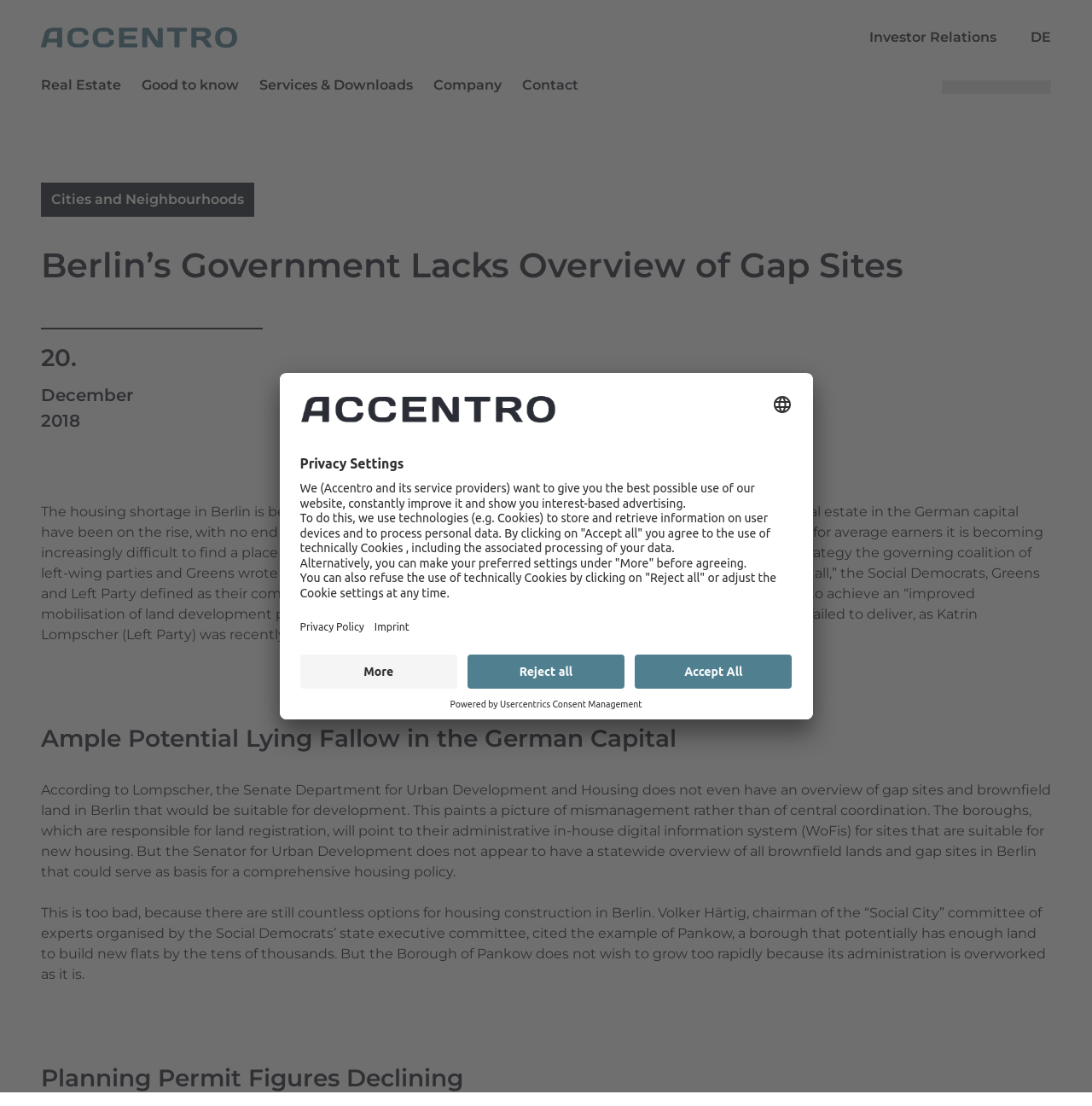Specify the bounding box coordinates of the area to click in order to follow the given instruction: "Click on Real Estate."

[0.038, 0.068, 0.111, 0.088]